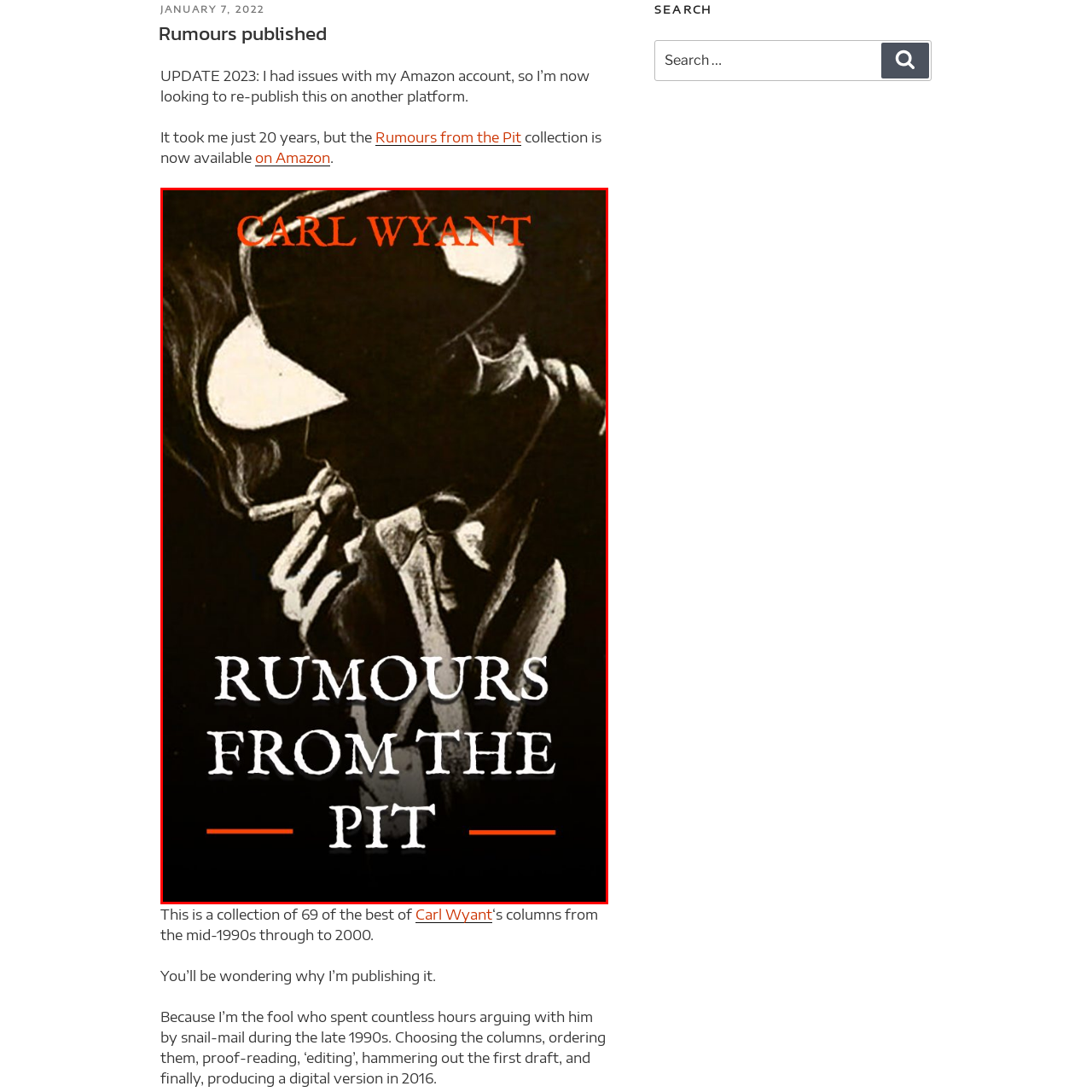What is the color of the text displaying the author's name?
Focus on the red-bounded area of the image and reply with one word or a short phrase.

Orange